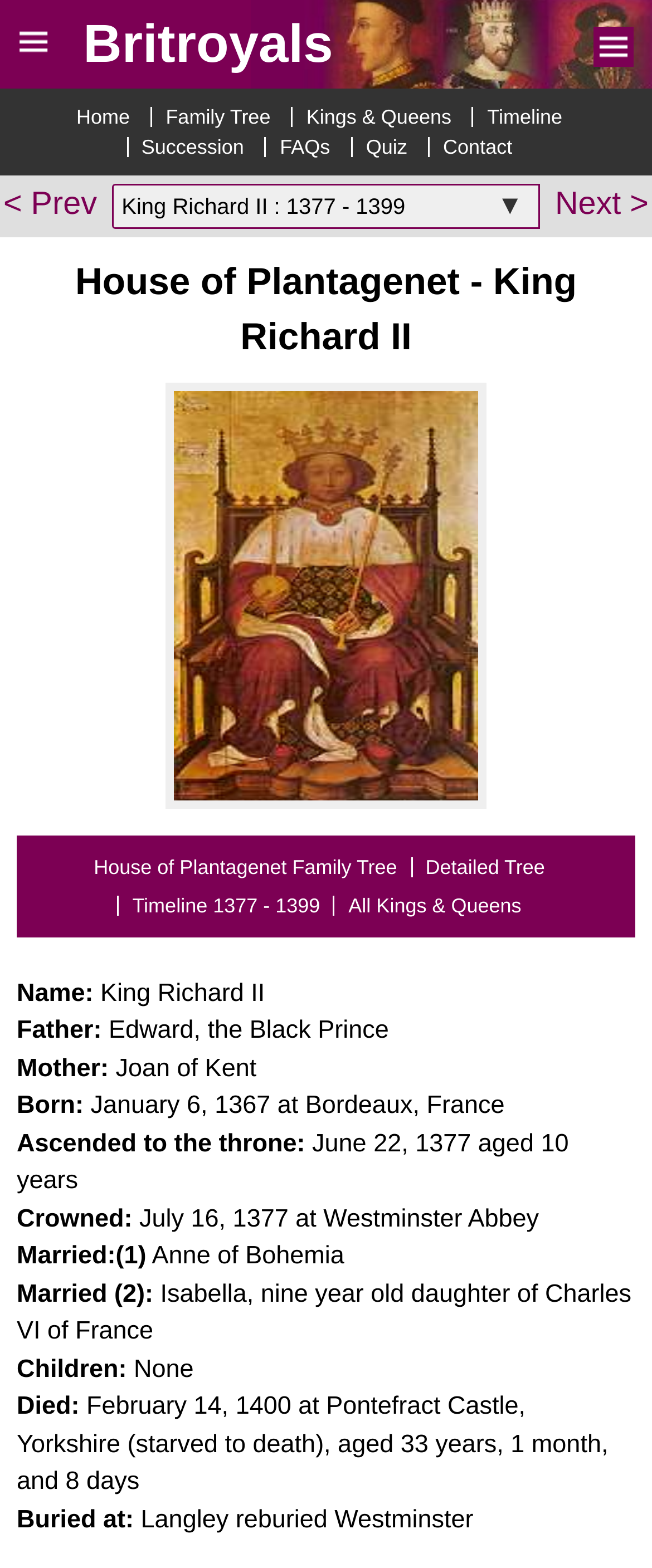How old was King Richard II when he ascended to the throne?
Offer a detailed and full explanation in response to the question.

I found the answer by looking at the 'Ascended to the throne:' section on the webpage, which states 'June 22, 1377 aged 10 years'.